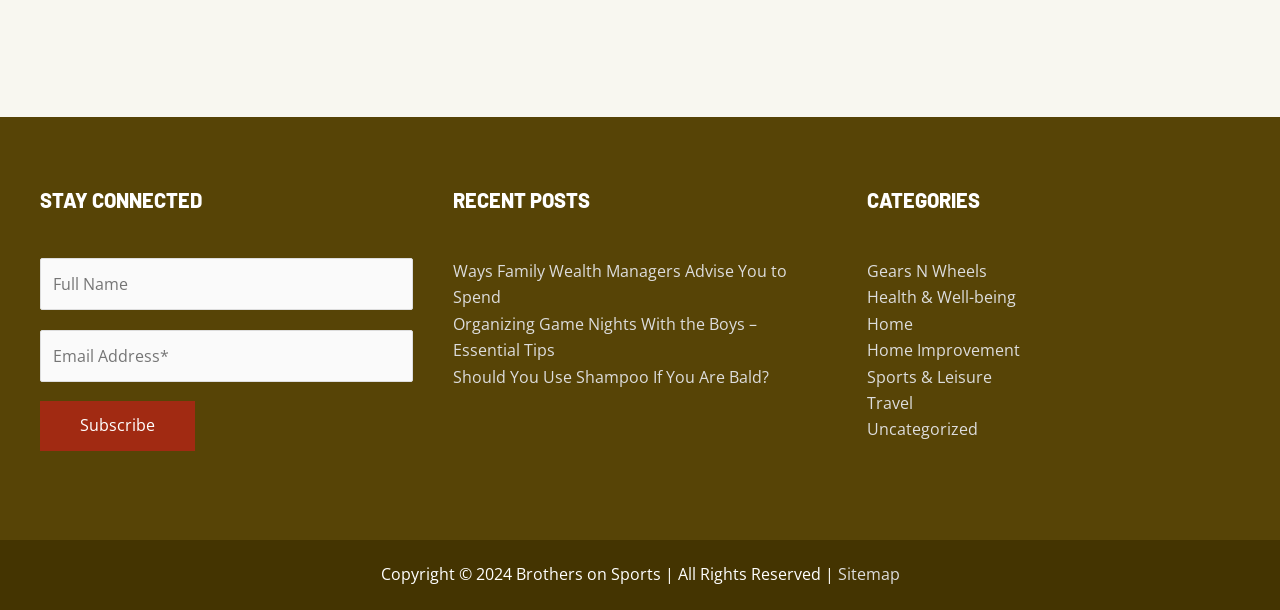Pinpoint the bounding box coordinates of the clickable element needed to complete the instruction: "Follow the link to read the next post". The coordinates should be provided as four float numbers between 0 and 1: [left, top, right, bottom].

None